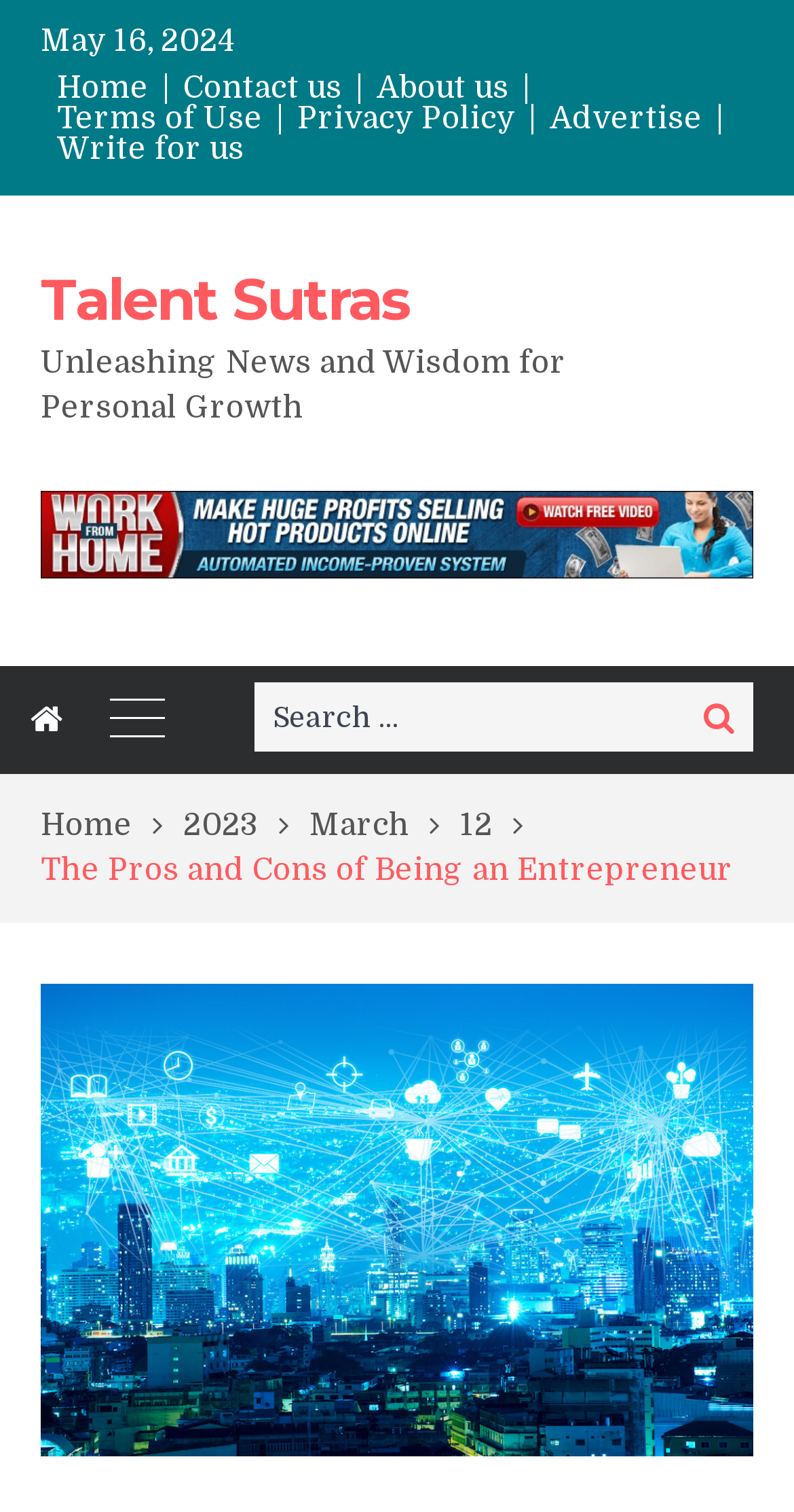Provide the bounding box coordinates in the format (top-left x, top-left y, bottom-right x, bottom-right y). All values are floating point numbers between 0 and 1. Determine the bounding box coordinate of the UI element described as: Write for us

[0.051, 0.089, 0.328, 0.109]